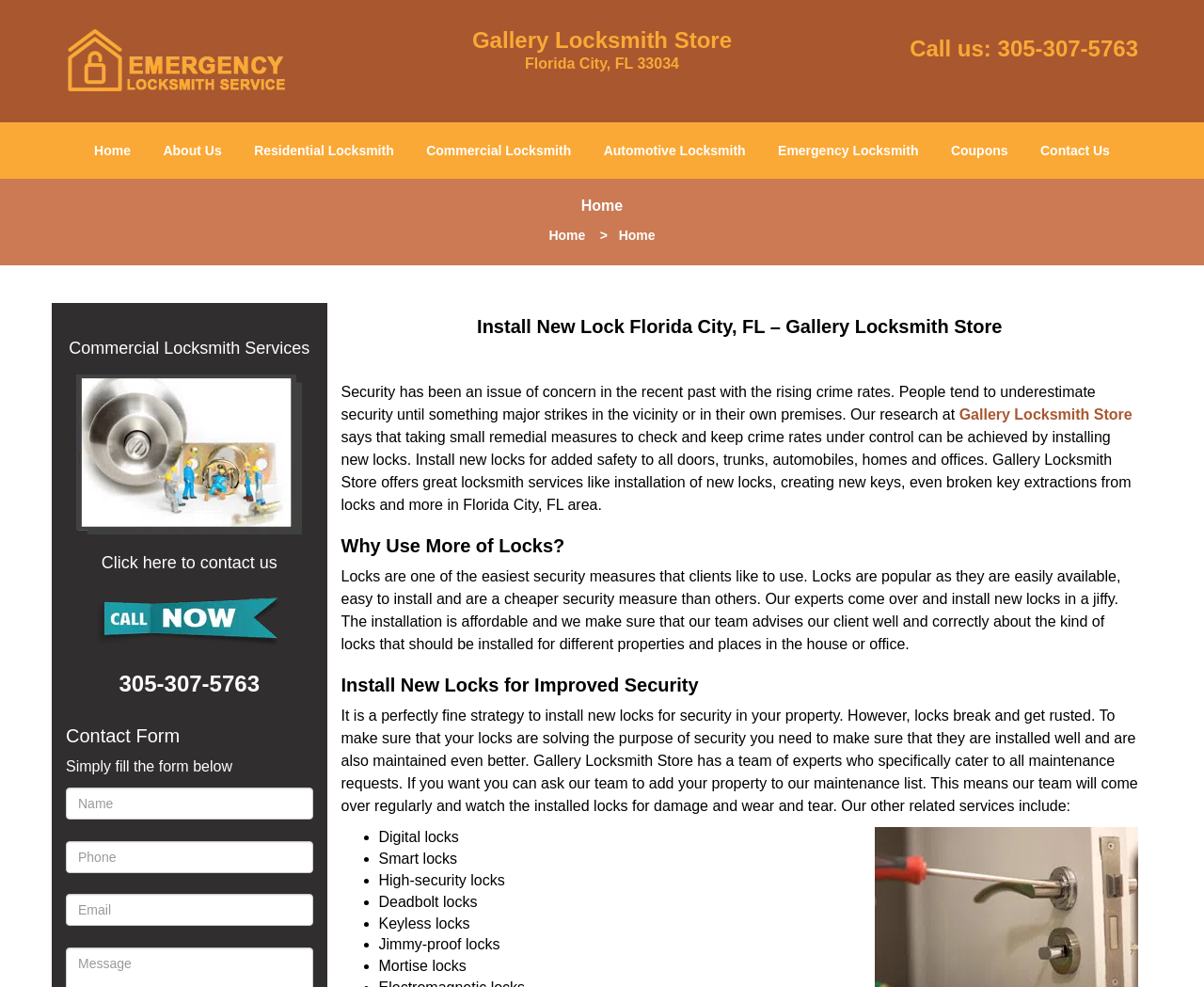What is the address of Gallery Locksmith Store?
Refer to the screenshot and deliver a thorough answer to the question presented.

I found the address by looking at the top-left corner of the webpage, where it says 'Gallery Locksmith Store Florida City, FL 33034'.